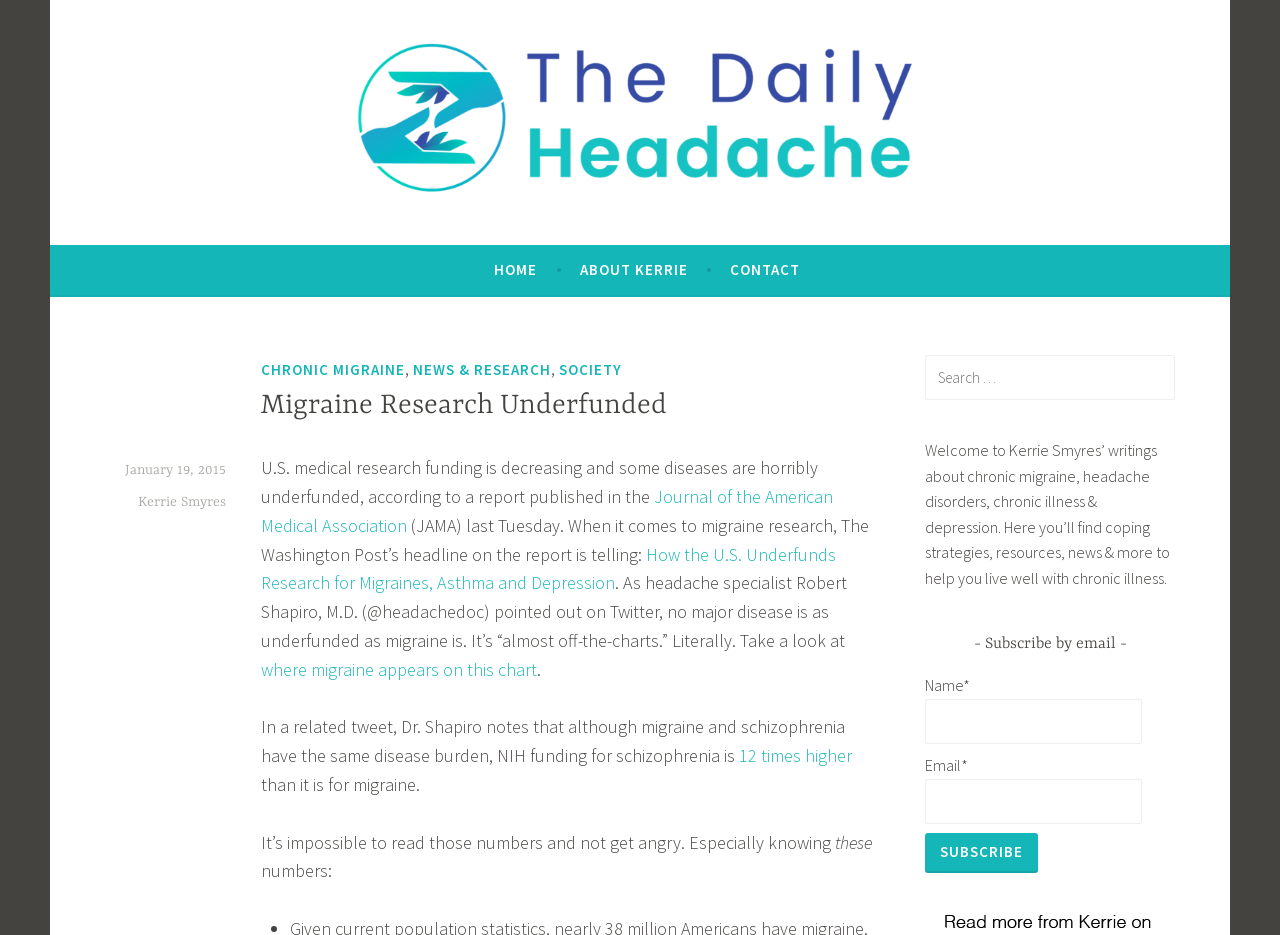What is the topic of the article?
Based on the image, provide a one-word or brief-phrase response.

Migraine research funding